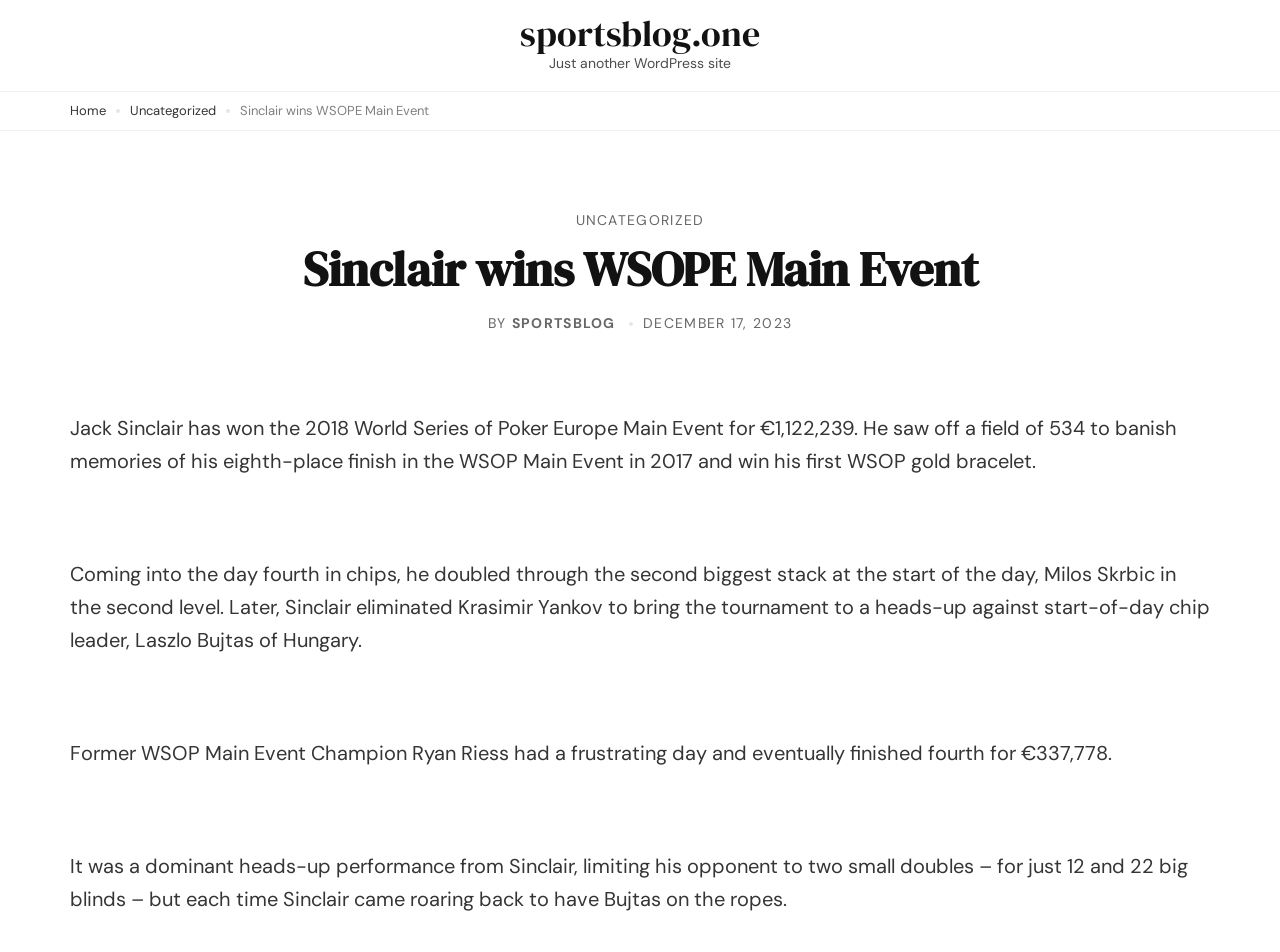Find the bounding box coordinates corresponding to the UI element with the description: "December 17, 2023December 17, 2023". The coordinates should be formatted as [left, top, right, bottom], with values as floats between 0 and 1.

[0.502, 0.33, 0.619, 0.349]